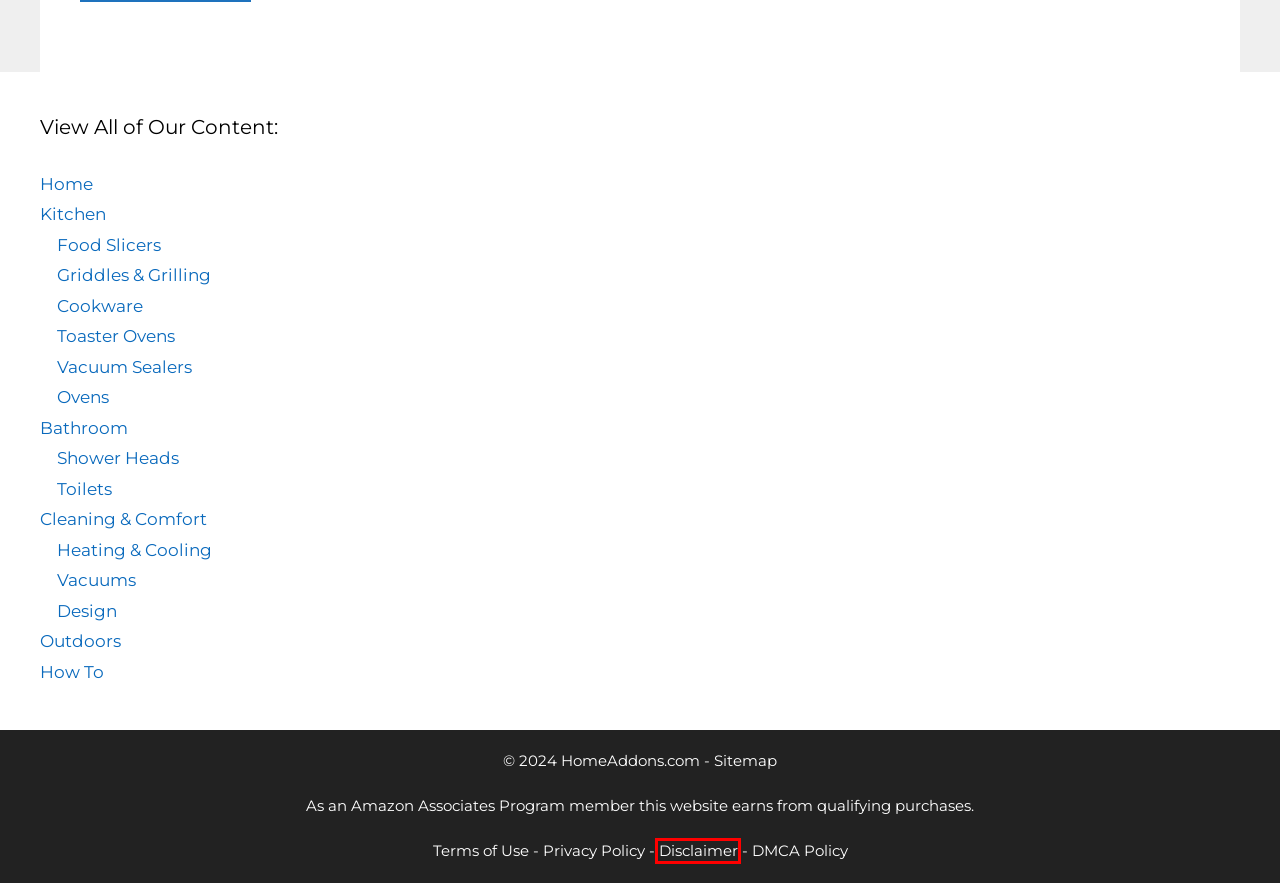Look at the screenshot of the webpage and find the element within the red bounding box. Choose the webpage description that best fits the new webpage that will appear after clicking the element. Here are the candidates:
A. Toaster Ovens Archives - HomeAddons
B. Toshiba Portable Air Conditioner Review - HomeAddons
C. Privacy Policy - HomeAddons
D. Terms of Use - HomeAddons
E. Griddles & Grilling - HomeAddons
F. Disclaimer - HomeAddons
G. DMCA Policy - HomeAddons
H. Everything for Your Kitchen - HomeAddons

F